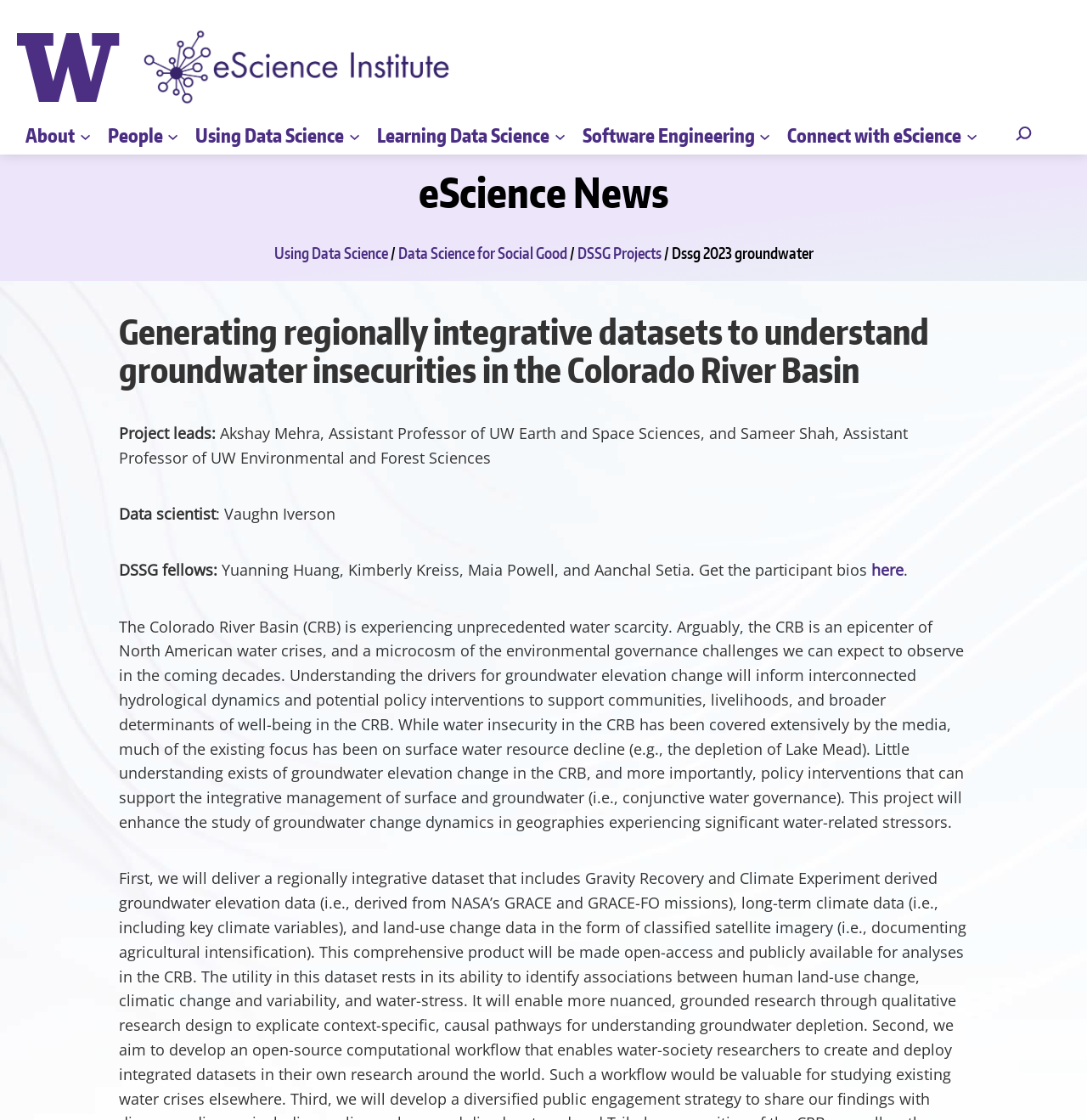Please determine the bounding box of the UI element that matches this description: Dssg 2023 groundwater. The coordinates should be given as (top-left x, top-left y, bottom-right x, bottom-right y), with all values between 0 and 1.

[0.651, 0.218, 0.81, 0.234]